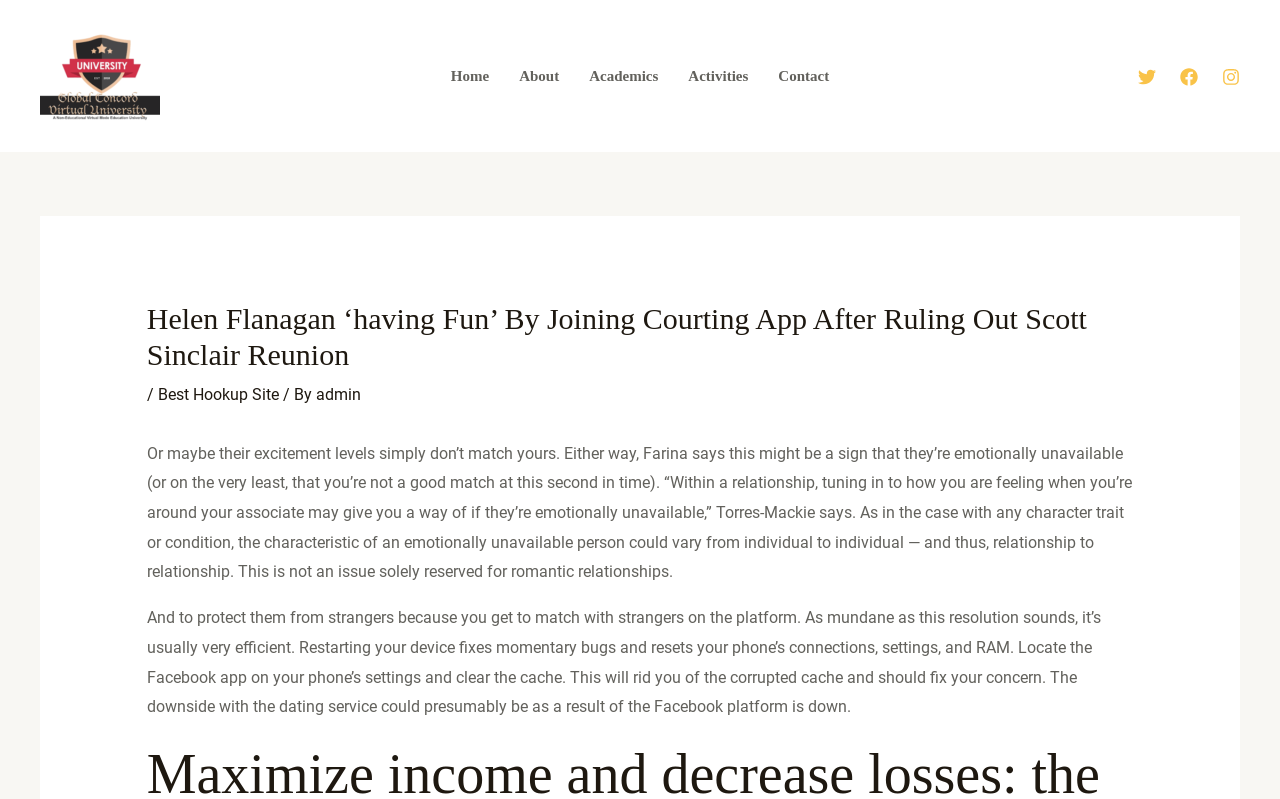What is the purpose of restarting a device?
Provide an in-depth and detailed answer to the question.

The purpose of restarting a device is mentioned in the article. According to the article, restarting a device can fix momentary bugs and reset the phone's connections, settings, and RAM. This is mentioned as a solution to fix a concern with the Facebook app.